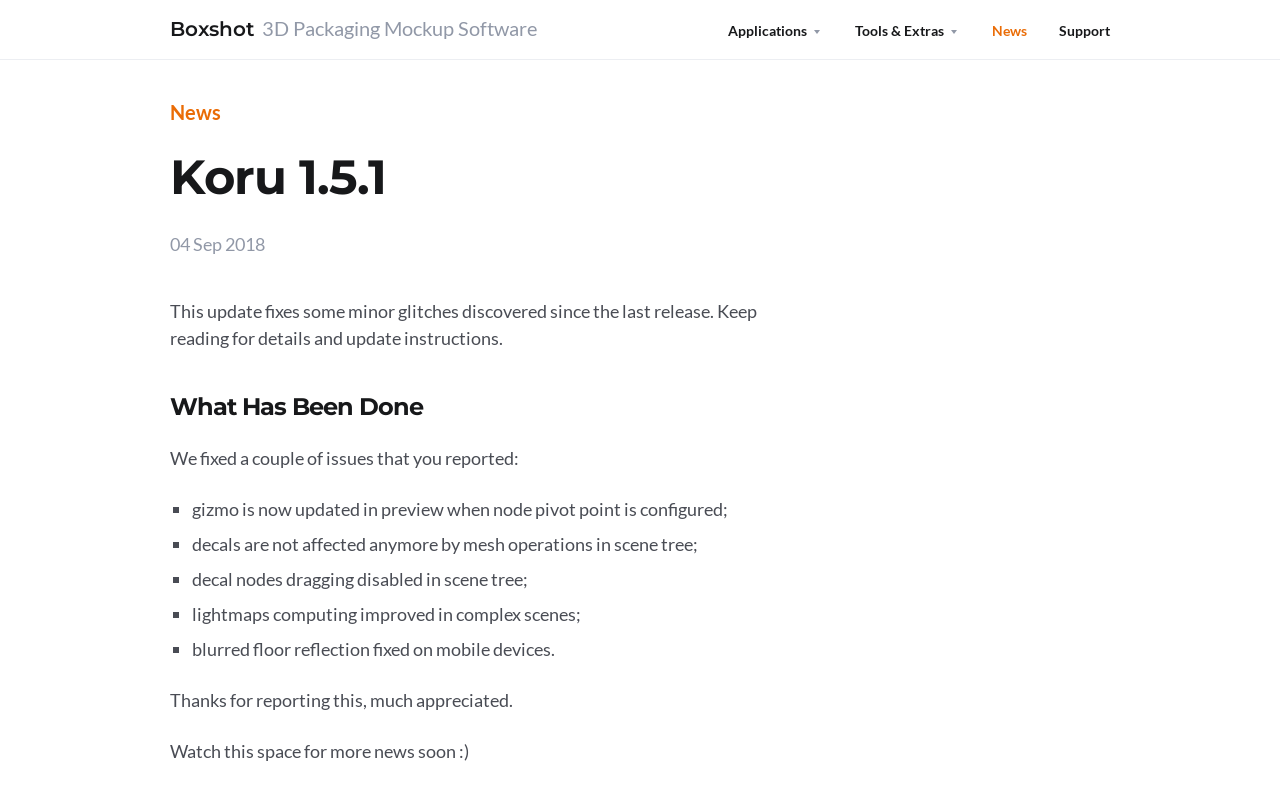Provide a short answer to the following question with just one word or phrase: What is the version number of Koru mentioned on this webpage?

1.5.1